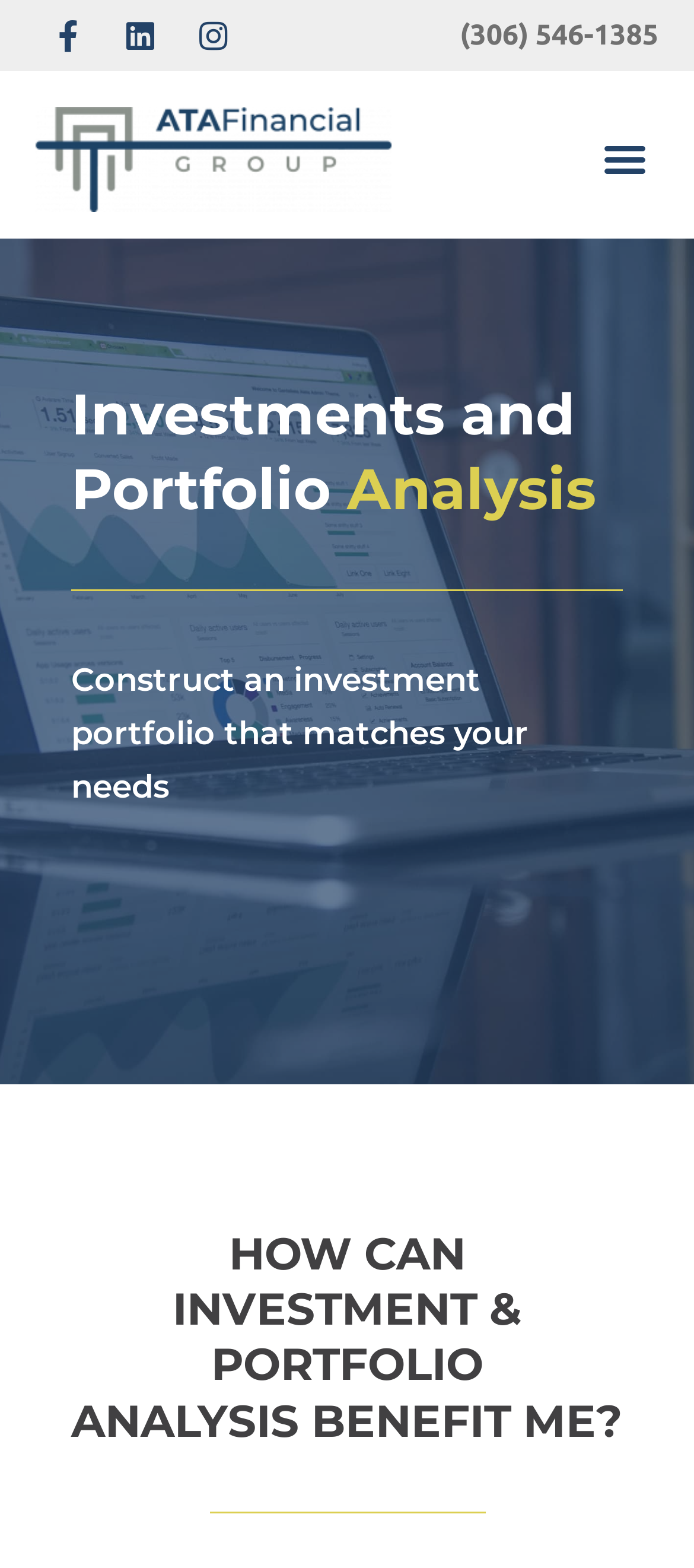Find the bounding box of the element with the following description: "Report vulnerability". The coordinates must be four float numbers between 0 and 1, formatted as [left, top, right, bottom].

None